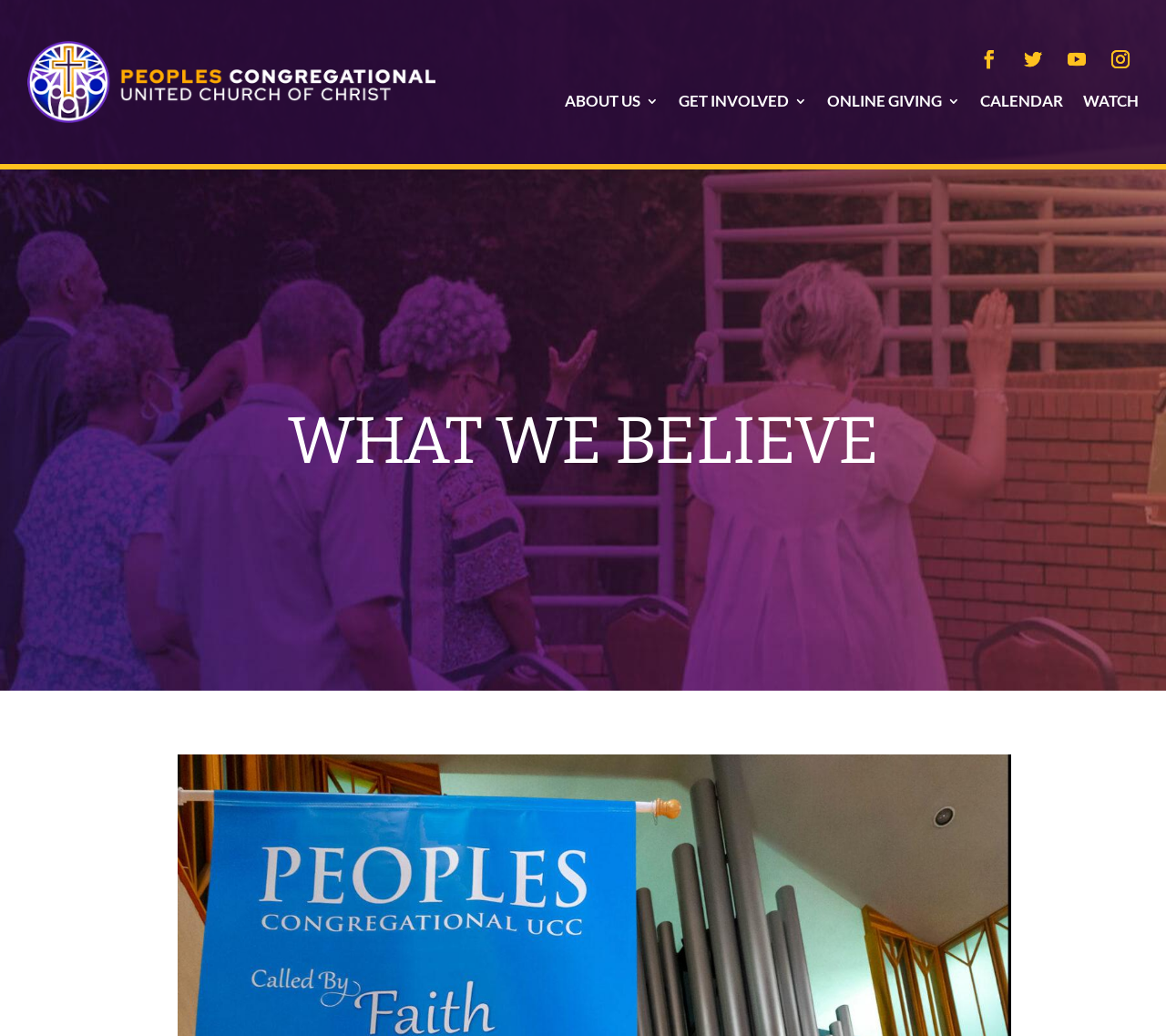Please find and report the bounding box coordinates of the element to click in order to perform the following action: "Click the ONLINE GIVING link". The coordinates should be expressed as four float numbers between 0 and 1, in the format [left, top, right, bottom].

[0.709, 0.089, 0.823, 0.114]